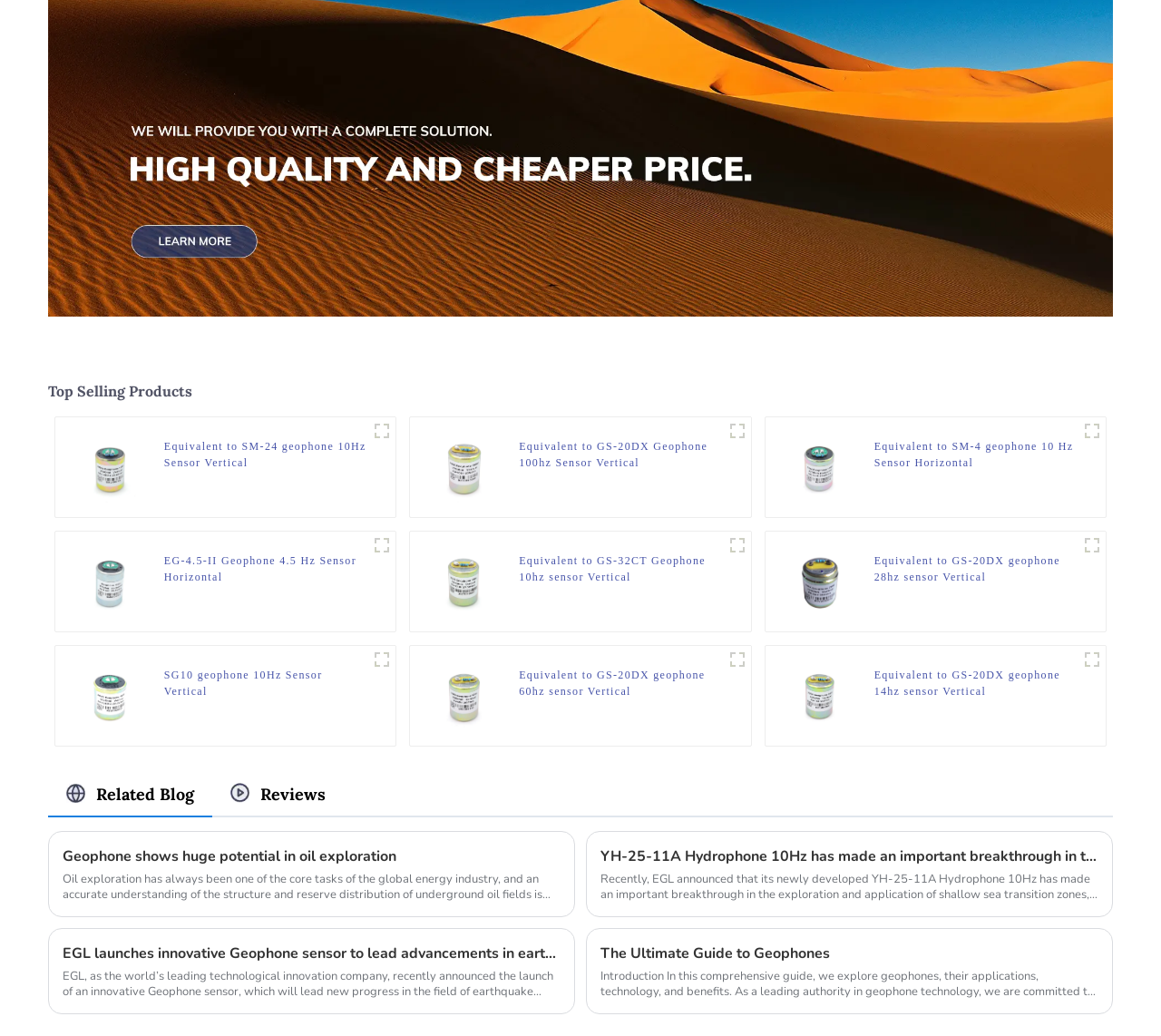Kindly provide the bounding box coordinates of the section you need to click on to fulfill the given instruction: "Click on the 'Proudct quality' link".

[0.041, 0.069, 0.959, 0.083]